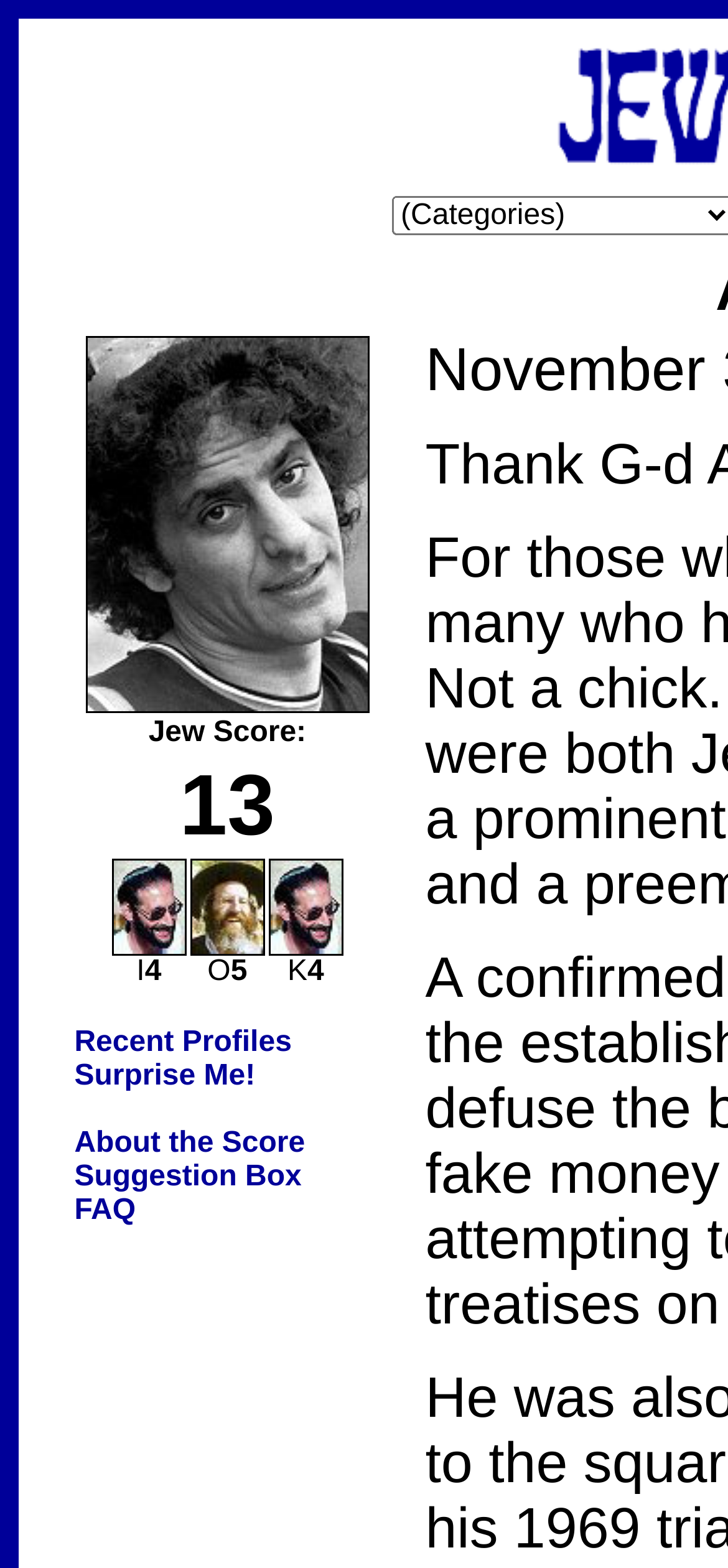Show the bounding box coordinates for the HTML element described as: "About the Score".

[0.102, 0.719, 0.419, 0.739]